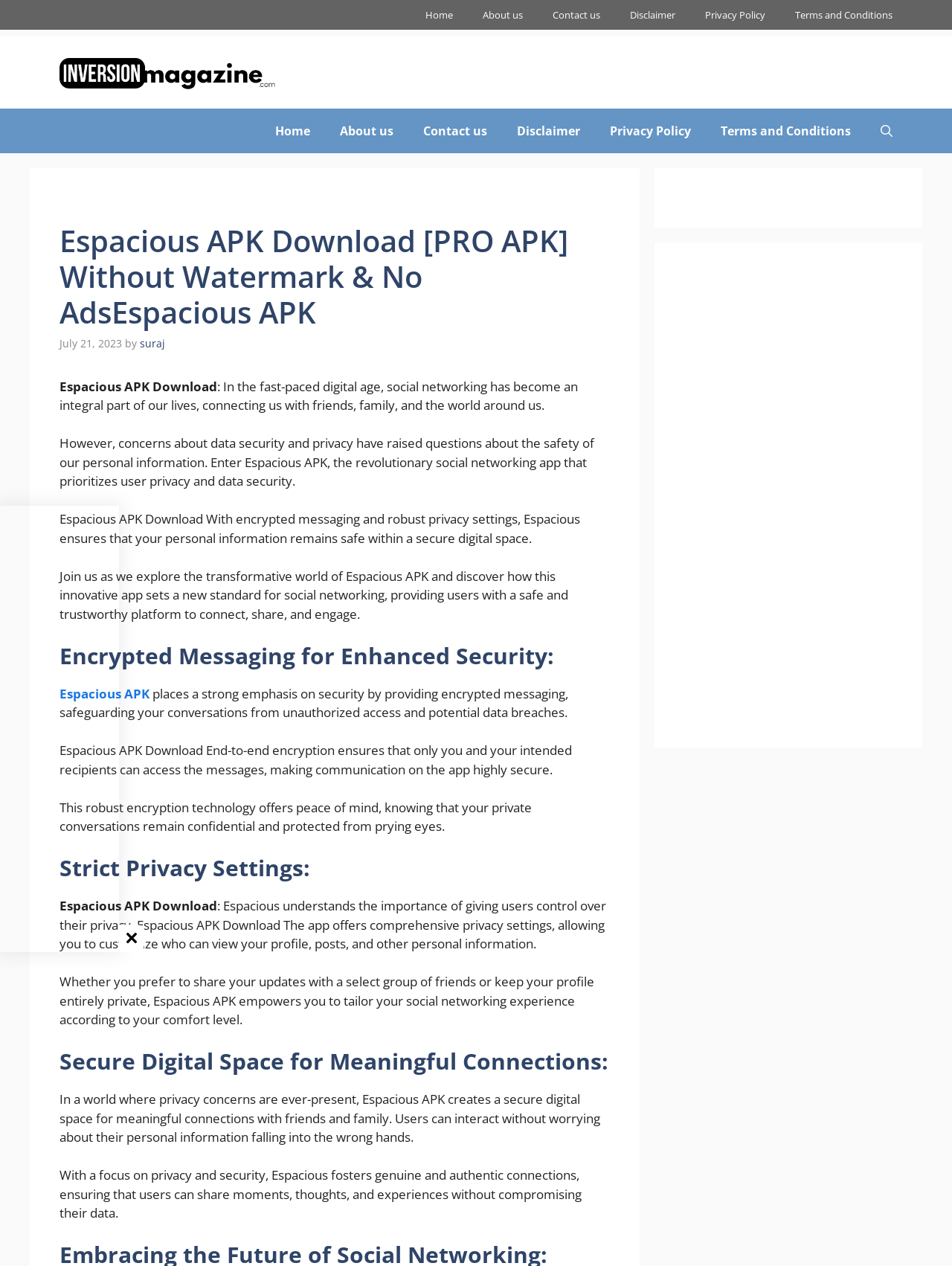Predict the bounding box of the UI element based on the description: "Privacy Policy". The coordinates should be four float numbers between 0 and 1, formatted as [left, top, right, bottom].

[0.625, 0.086, 0.741, 0.121]